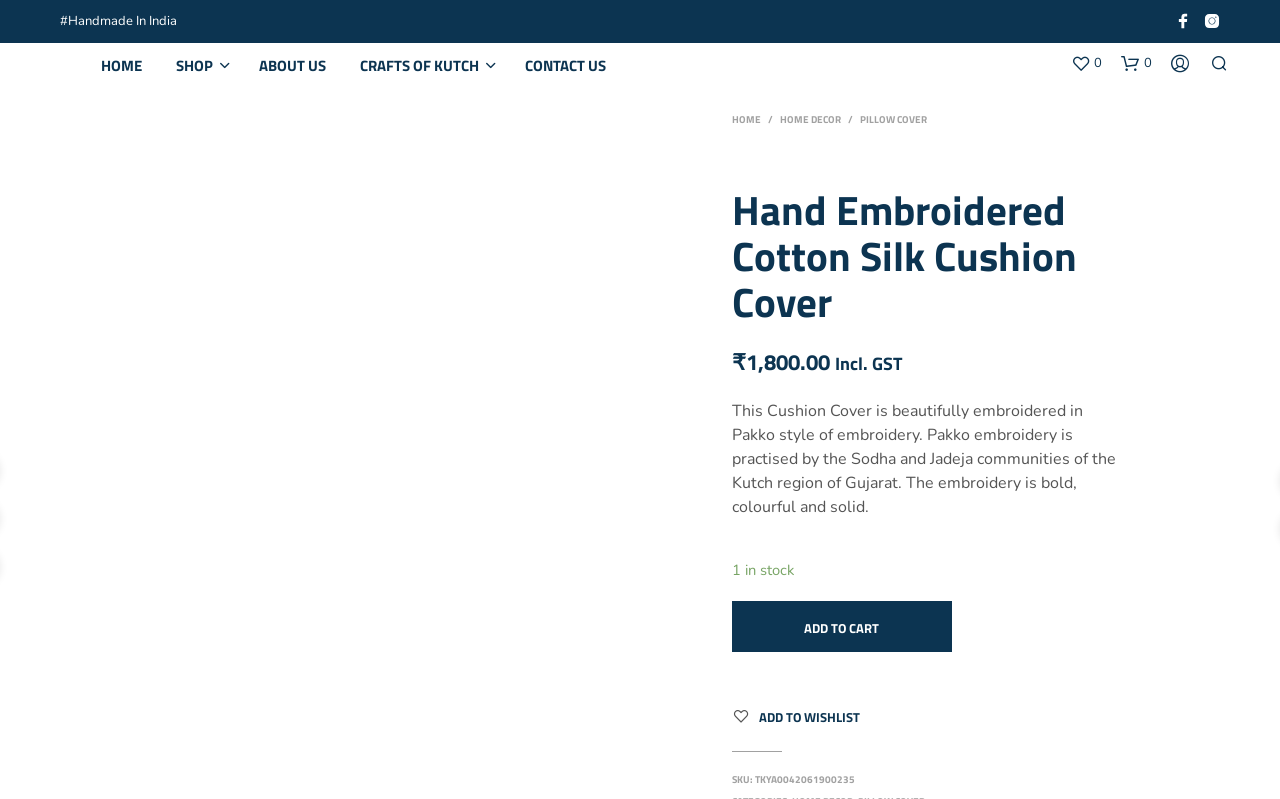Please identify the bounding box coordinates of the area that needs to be clicked to follow this instruction: "Go to the 'SHOP' page".

[0.126, 0.069, 0.178, 0.097]